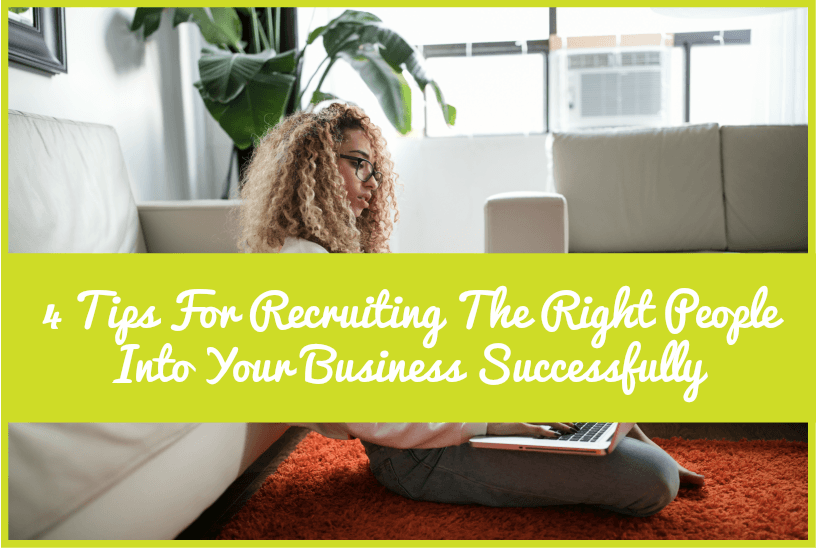What is the individual in the image doing?
Refer to the screenshot and deliver a thorough answer to the question presented.

The caption states that the focused individual sits on a cozy orange rug, working on a laptop, which indicates that the individual is engaged in some kind of work or activity.